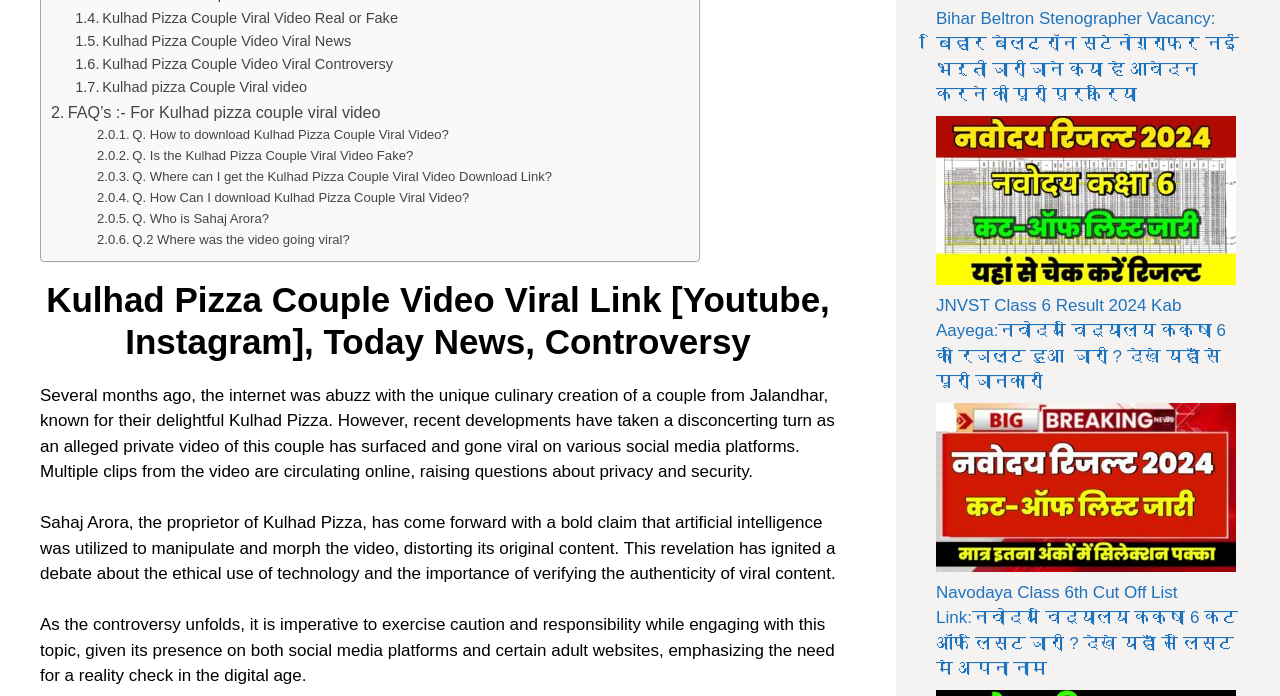What is the controversy about?
Please provide a comprehensive answer based on the details in the screenshot.

The controversy is about an alleged private video of the Kulhad Pizza Couple that has surfaced and gone viral on social media platforms, raising questions about privacy and security, as mentioned in the static text elements on the webpage.